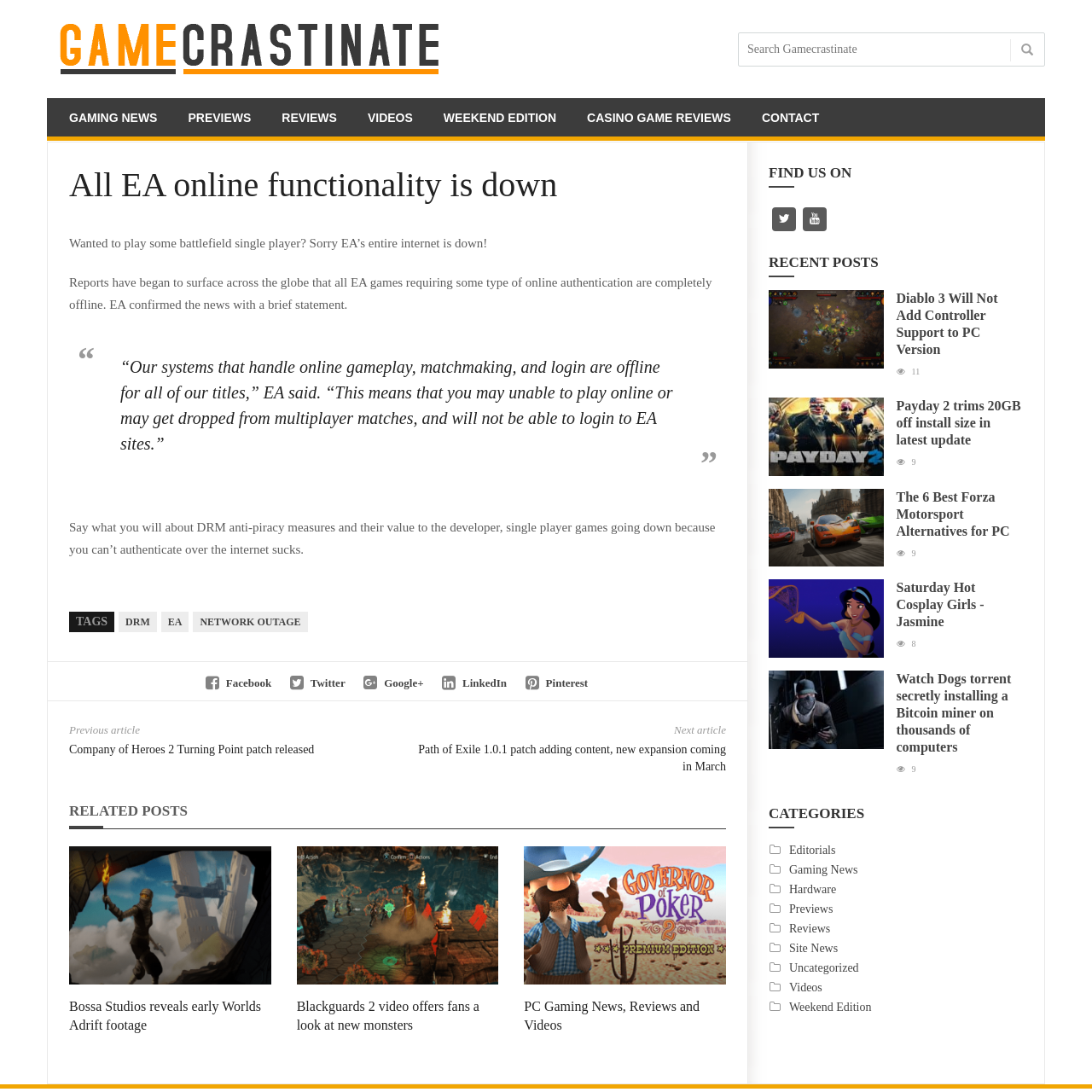What is the position of the 'RELATED POSTS' section on the webpage?
Using the visual information, answer the question in a single word or phrase.

Below the main article